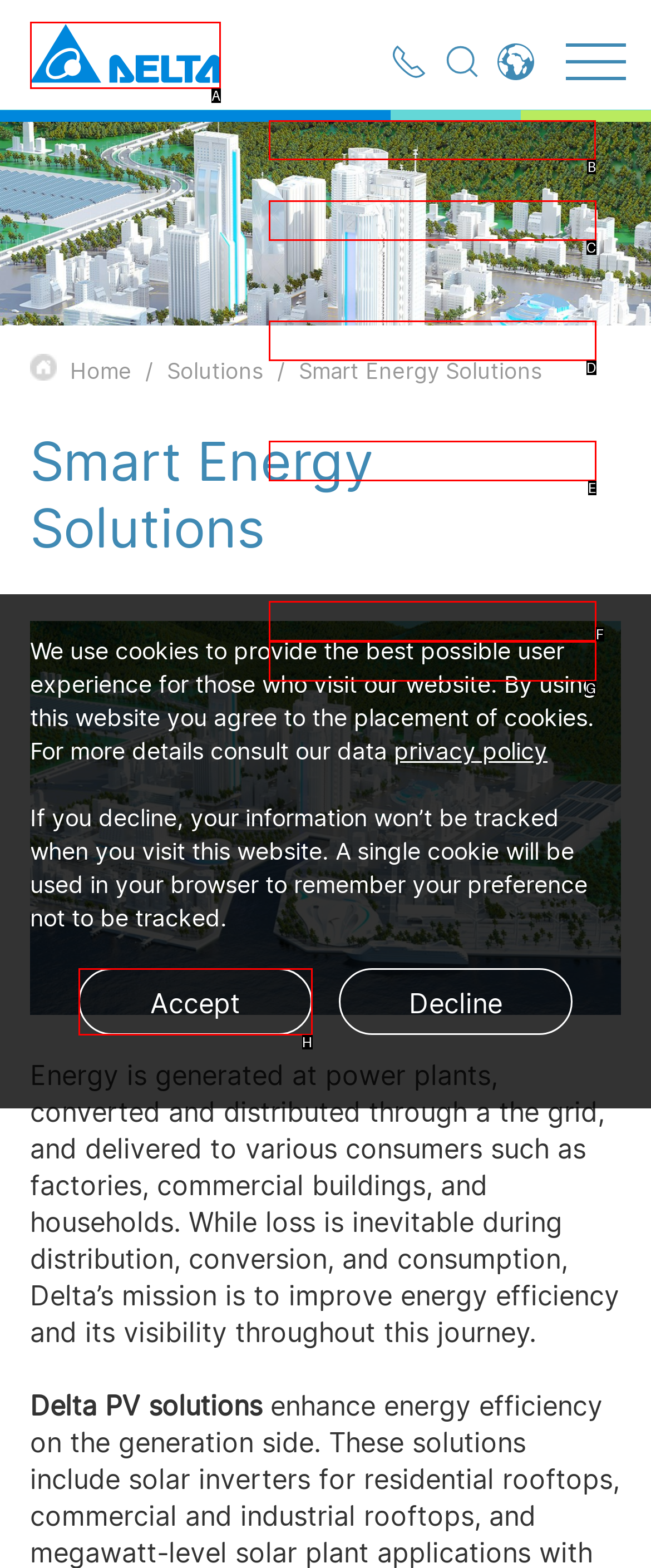Decide which letter you need to select to fulfill the task: View the global website in English
Answer with the letter that matches the correct option directly.

B